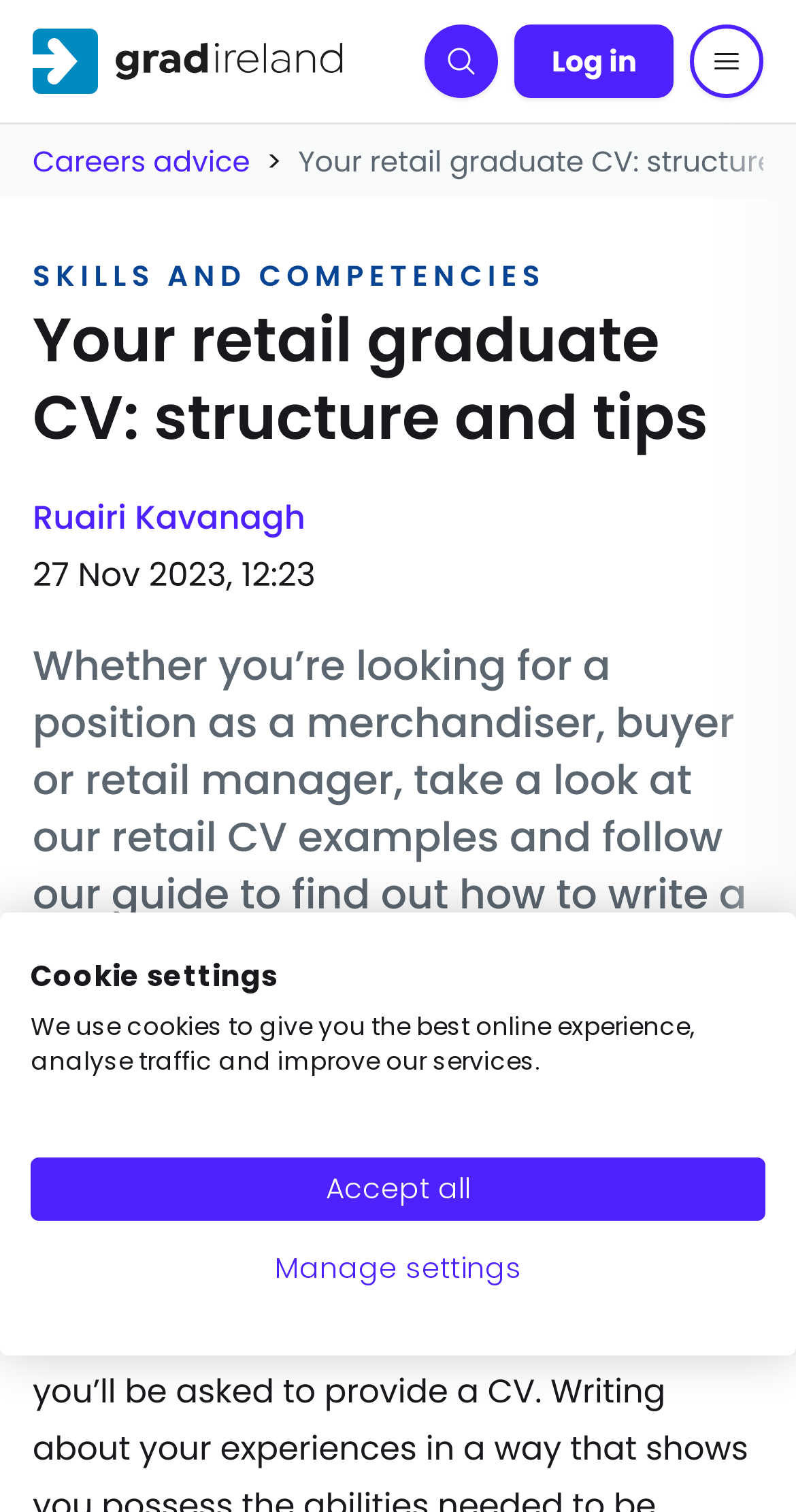Find the bounding box coordinates of the element to click in order to complete this instruction: "Click the gradireland link". The bounding box coordinates must be four float numbers between 0 and 1, denoted as [left, top, right, bottom].

[0.041, 0.019, 0.43, 0.062]